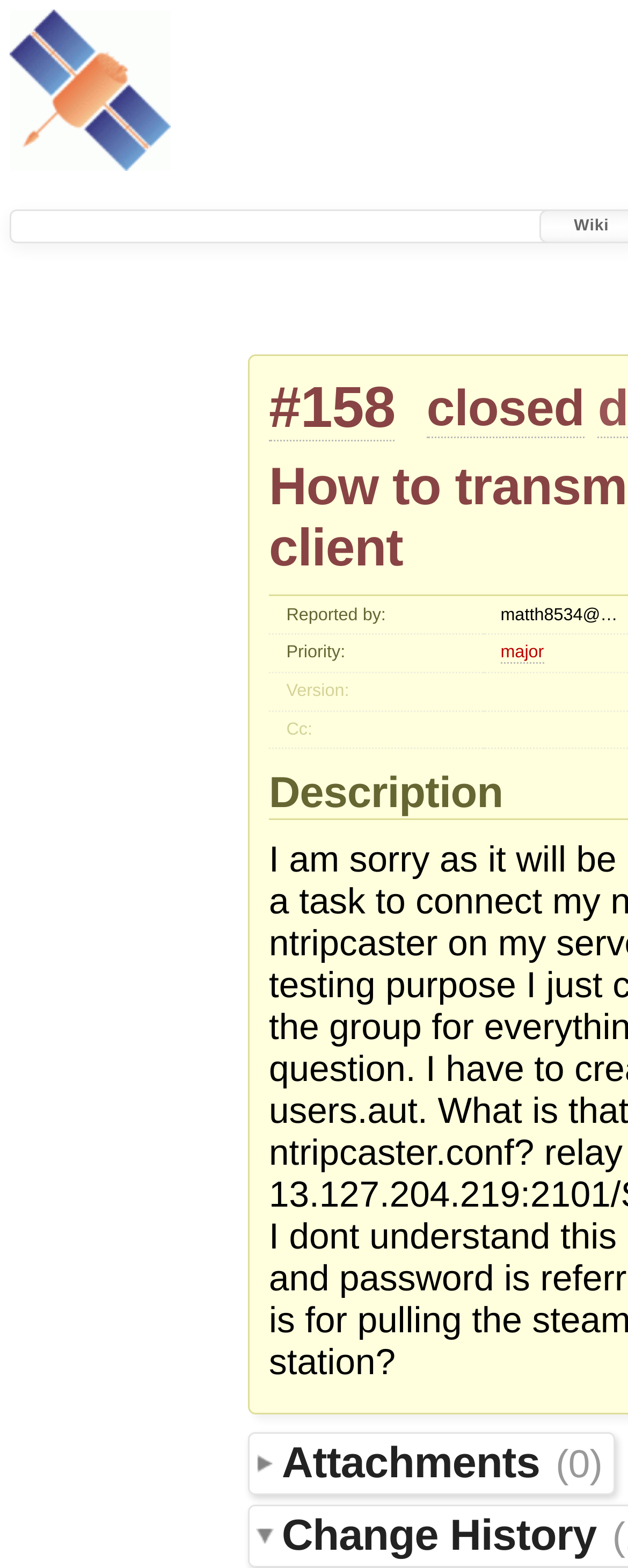Explain in detail what is displayed on the webpage.

The webpage is about transmitting data from Ntripcaster to a client, specifically related to RTCM-Ntrip. At the top-left corner, there is an image and a link to the "BKG GNSS Data Center". Below this, there is a prominent link to the current page, labeled "#158", which is accompanied by a "closed" link to its right. 

Underneath these links, there is a section with several row headers, including "Reported by:", "Priority:", "Version:", and "Cc:". The "Priority:" row header has a link to "major" on its right side. 

At the bottom of the page, there is a link to "Attachments (0)", indicating that there are no attachments currently available.